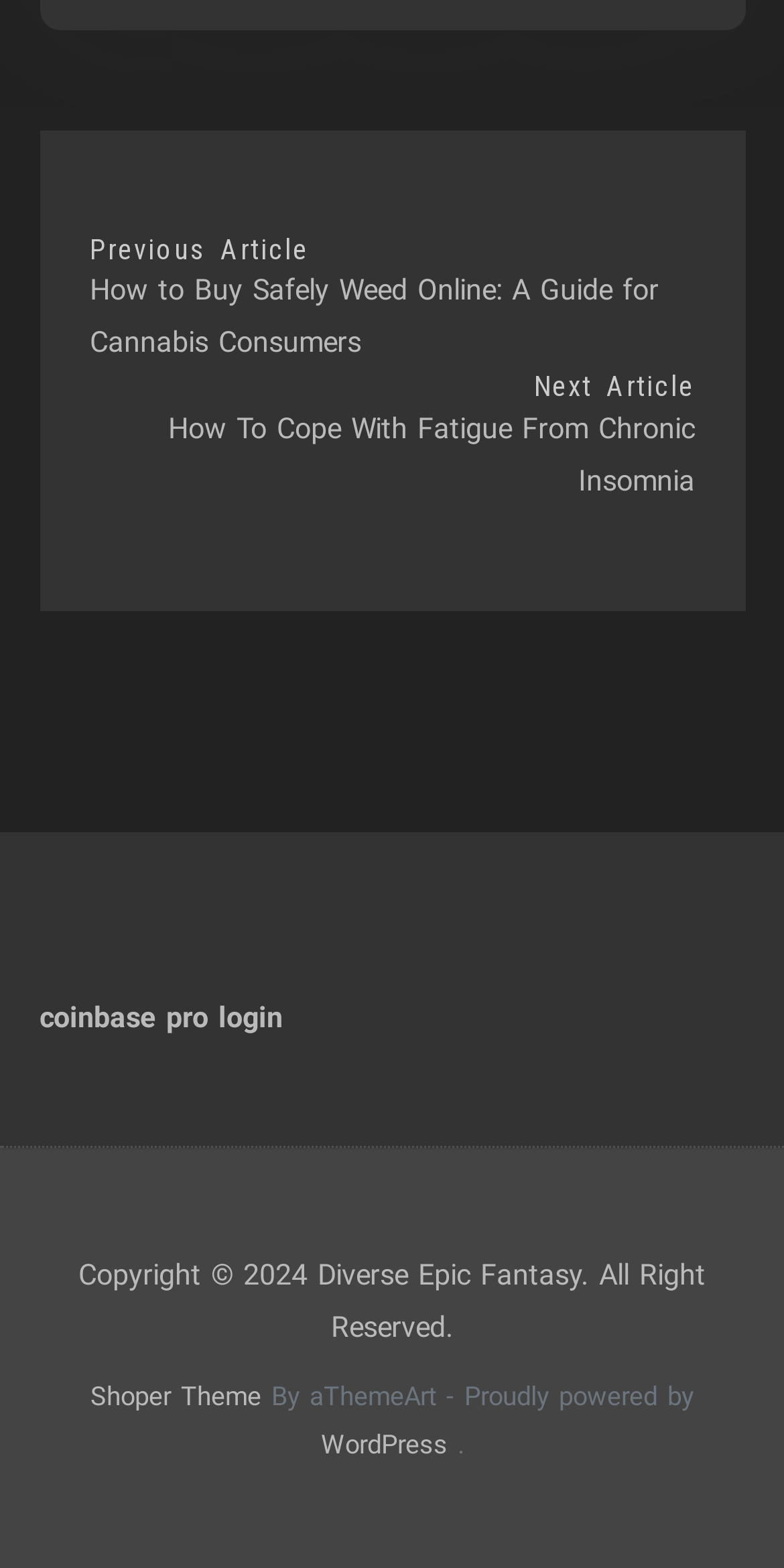Using the provided element description: "WordPress", determine the bounding box coordinates of the corresponding UI element in the screenshot.

[0.409, 0.911, 0.571, 0.931]